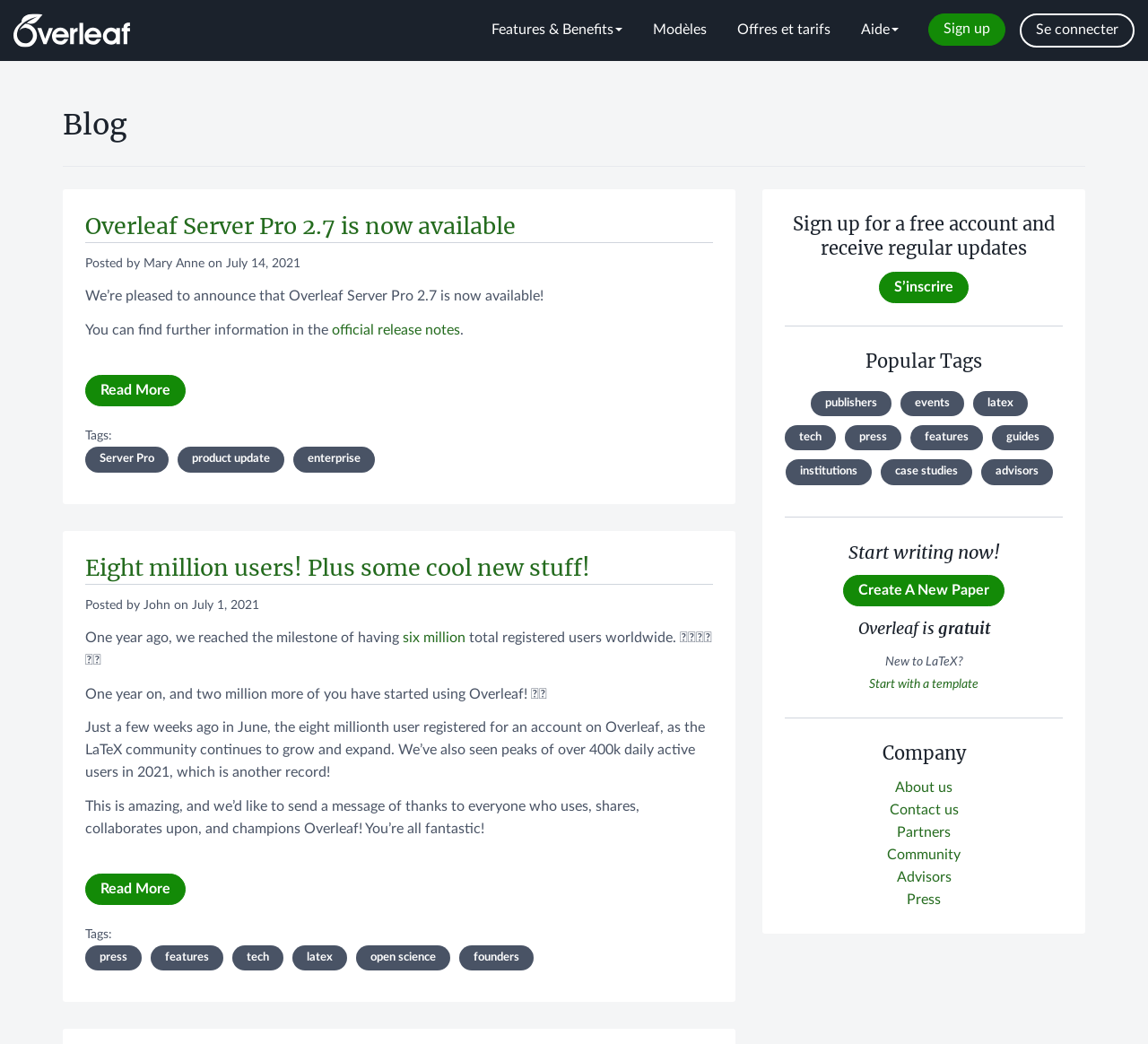Please determine the bounding box coordinates, formatted as (top-left x, top-left y, bottom-right x, bottom-right y), with all values as floating point numbers between 0 and 1. Identify the bounding box of the region described as: Offres et tarifs

[0.629, 0.013, 0.737, 0.046]